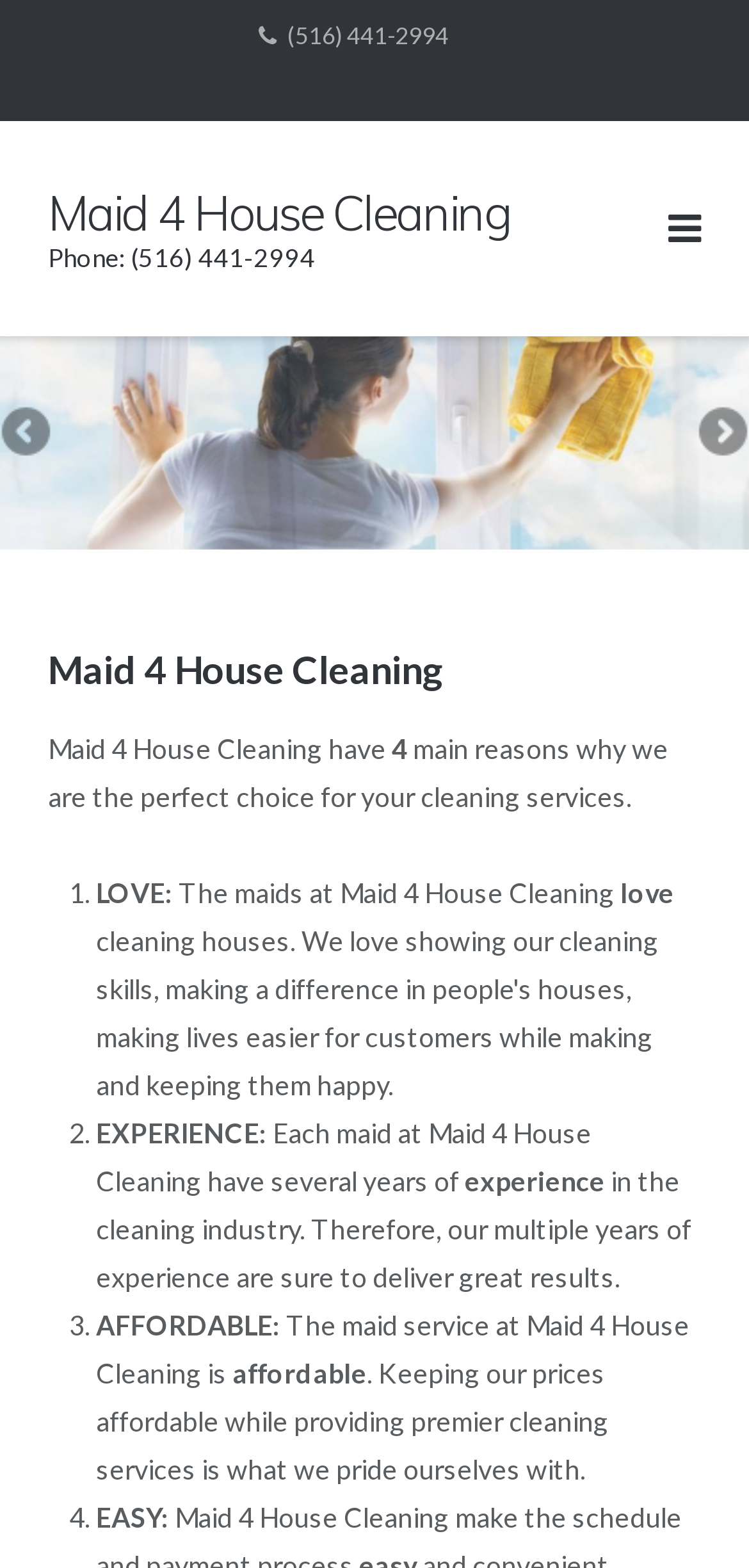Produce an extensive caption that describes everything on the webpage.

The webpage is about Maid 4 House Cleaning, a house cleaning service provider. At the top left corner, there is a "Skip to content" link. Next to it, on the top right corner, is a phone number link "(516) 441-2994" with a phone icon. 

Below the phone number, there is a layout table that spans the entire width of the page. Within this table, there is a link to "Maid 4 House Cleaning" with a heading of the same name, positioned at the top left. To the right of this link, there is a heading "Phone: (516) 441-2994". On the top right corner of the table, there is a button with a search icon.

Below the layout table, there are navigation links "<" and ">" on the left and right sides, respectively. 

The main content of the webpage starts below the navigation links. There is a heading "Maid 4 House Cleaning" followed by a paragraph of text that describes the main reasons why Maid 4 House Cleaning is the perfect choice for cleaning services. 

Below this paragraph, there is a list of four reasons why Maid 4 House Cleaning stands out. Each reason is marked with a numbered list marker (1., 2., 3., 4.) and has a brief description. The reasons are: the maids love cleaning, they have experience, they are affordable, and they make the process easy on customers. 

On the right side of the page, near the bottom, there is a social media link with a Facebook icon.